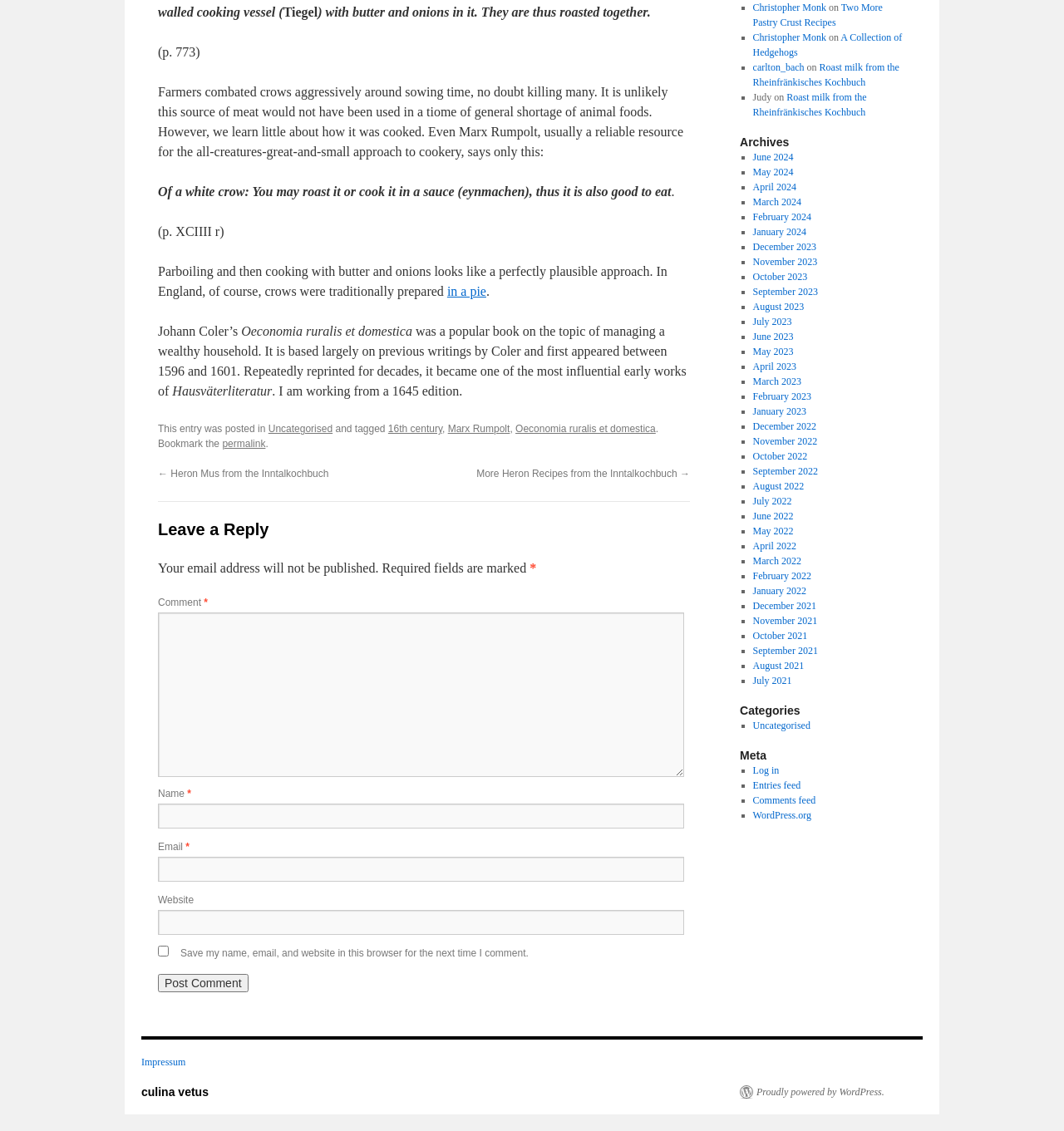Give the bounding box coordinates for this UI element: "Documentation". The coordinates should be four float numbers between 0 and 1, arranged as [left, top, right, bottom].

None